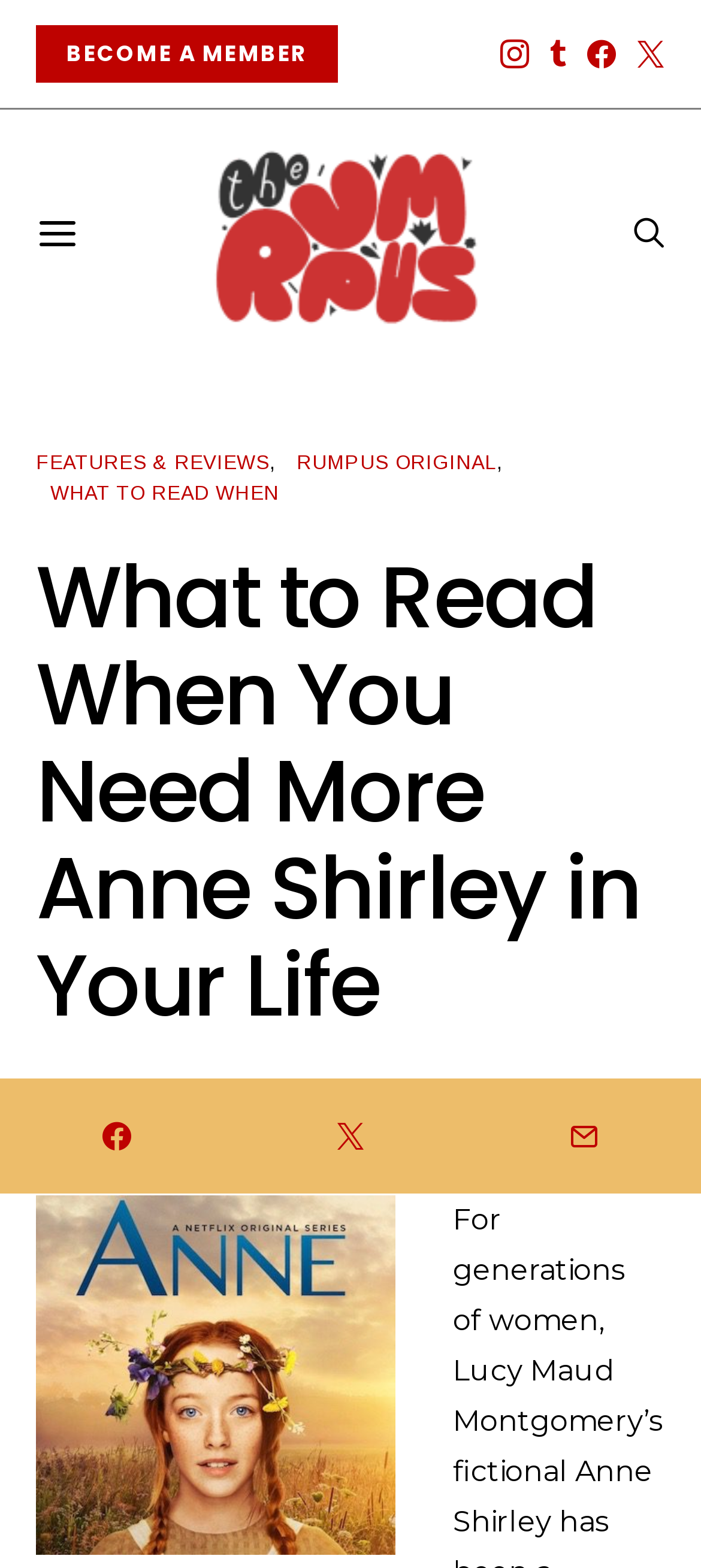Please answer the following question using a single word or phrase: 
How many social media links are available?

5